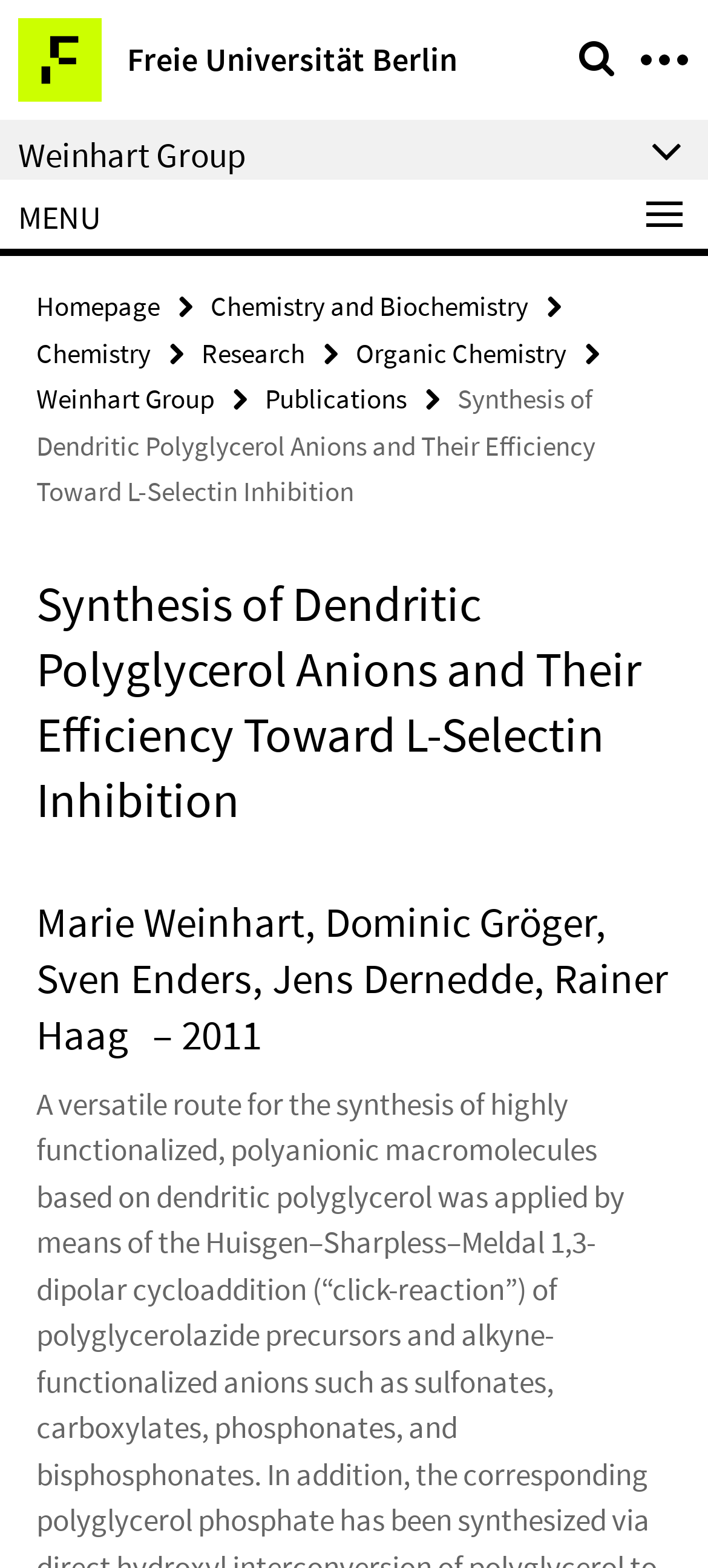Please identify the bounding box coordinates for the region that you need to click to follow this instruction: "check the date of Uncaged Review – Knight of Darkness by Sherry Ewing".

None